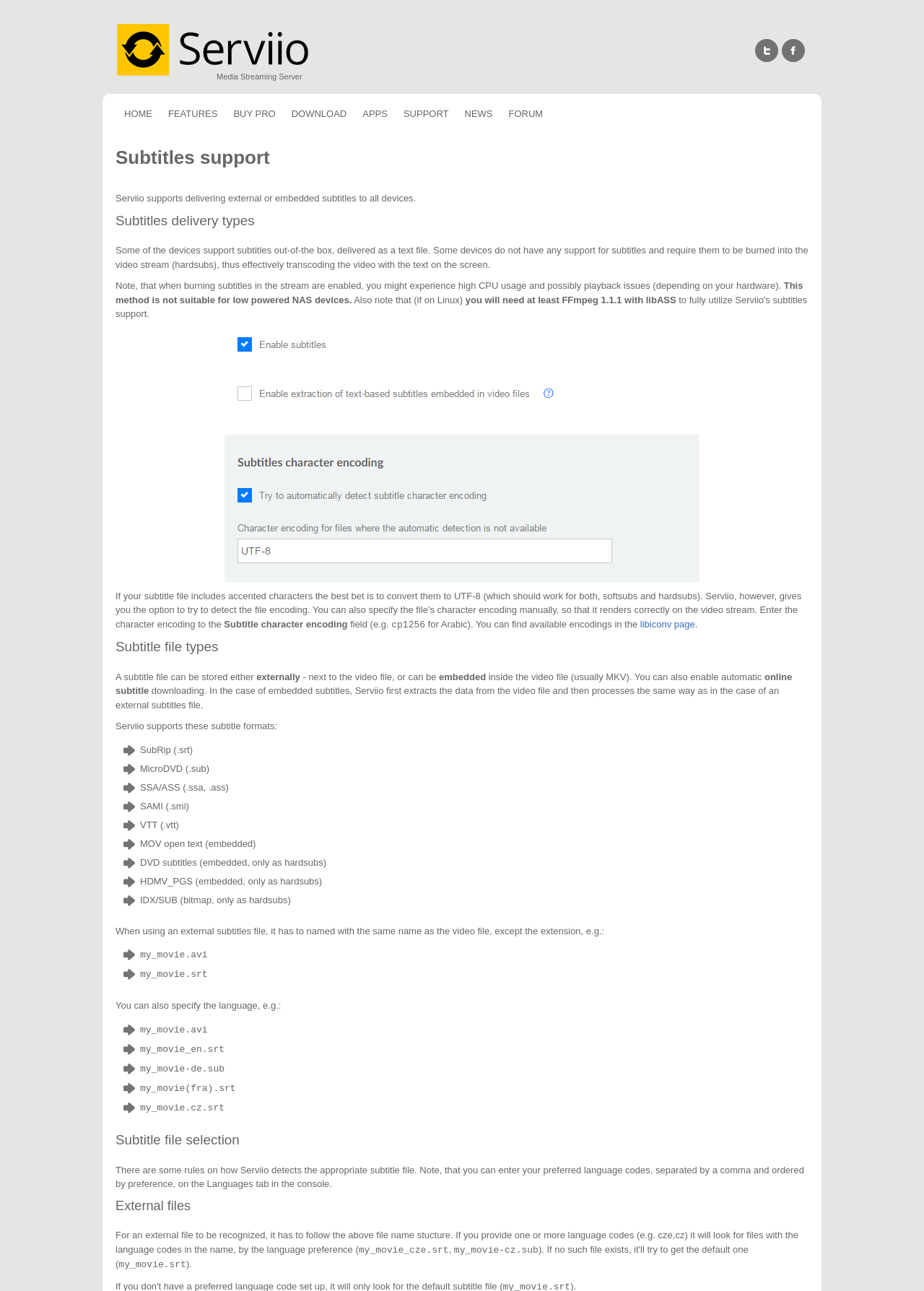Identify the bounding box coordinates of the clickable region to carry out the given instruction: "Read the 'Use ADDIE to Design Online Courses' article".

None